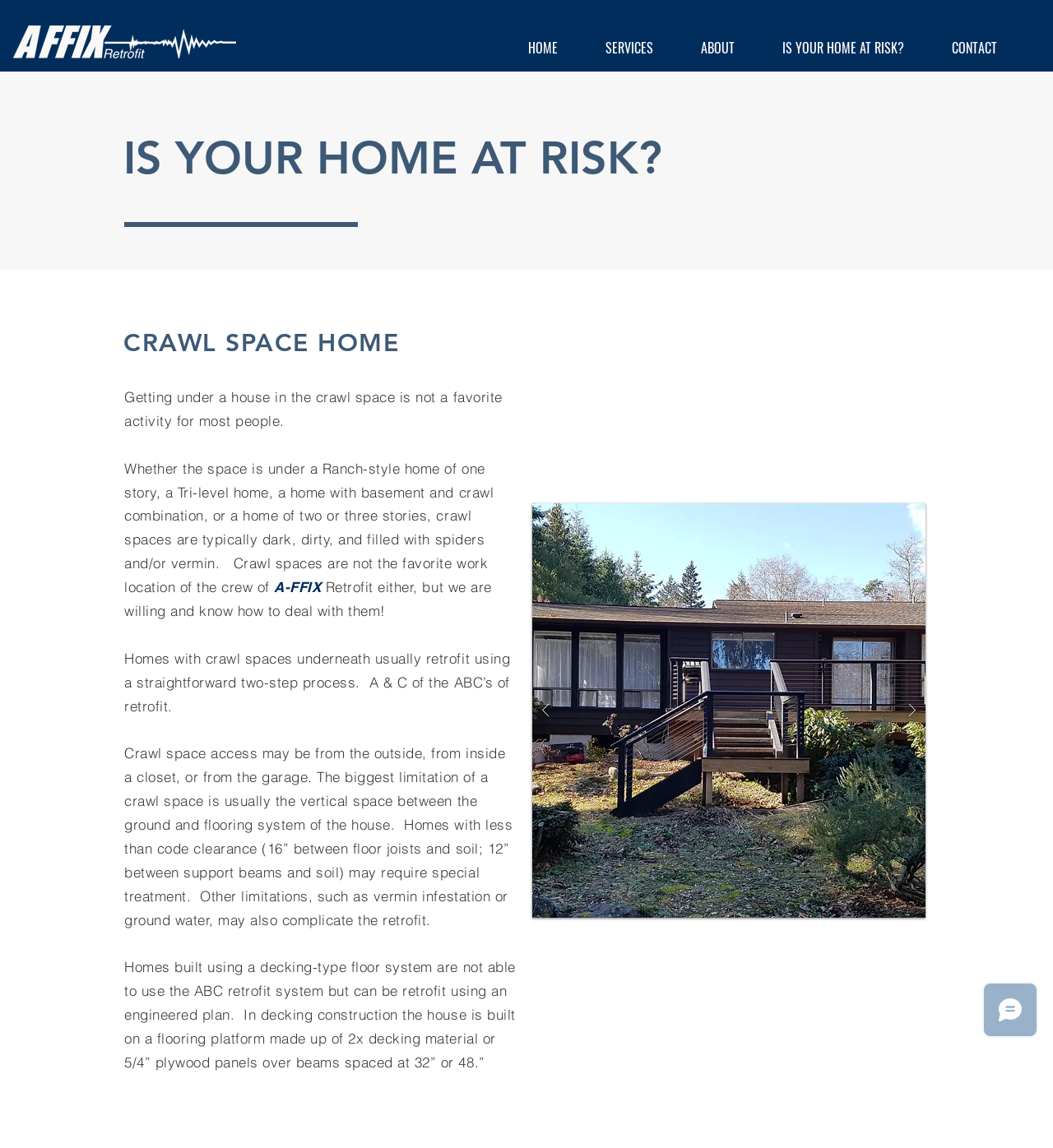What is the company name mentioned on the webpage?
Using the image, give a concise answer in the form of a single word or short phrase.

A-FFIX